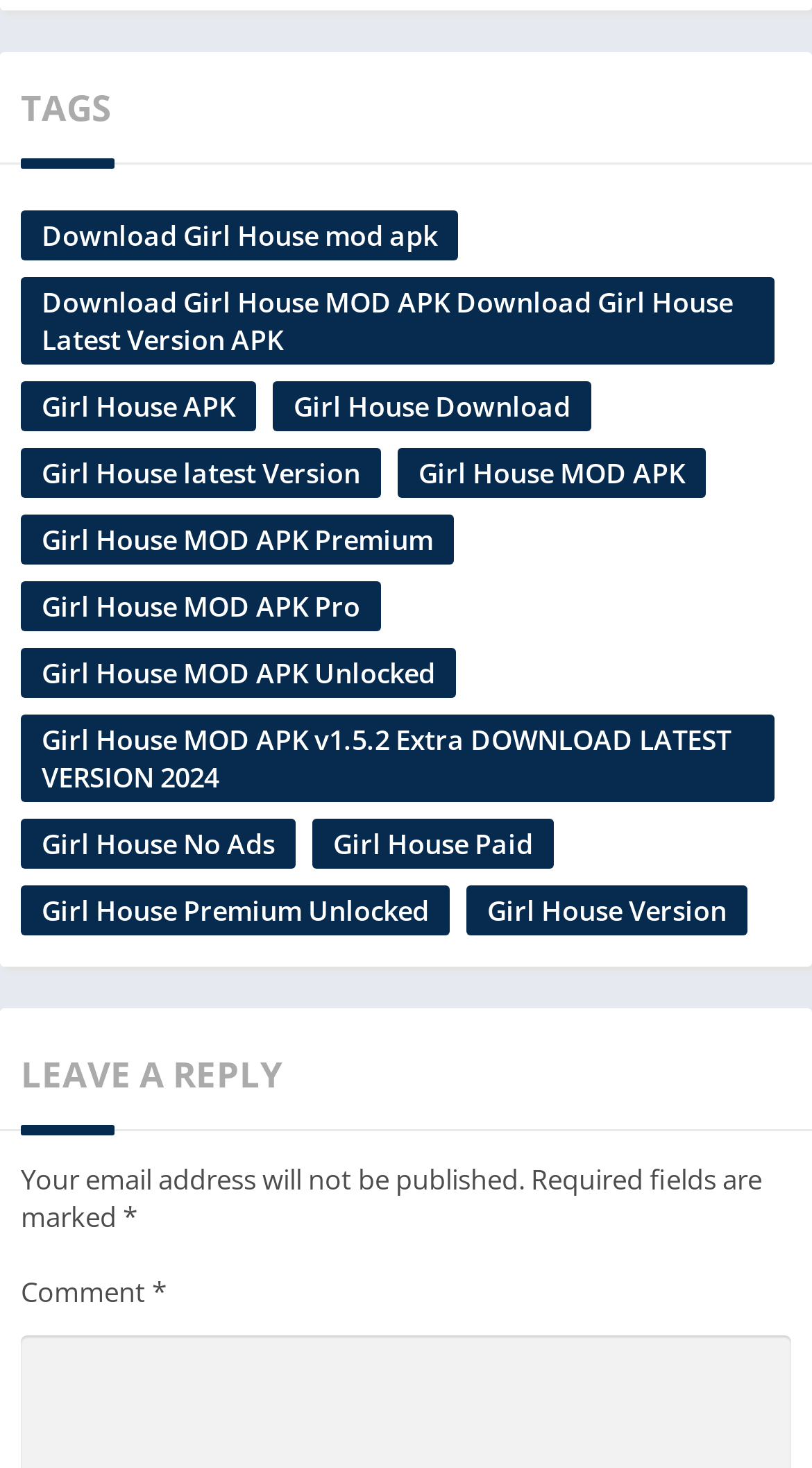Locate the bounding box coordinates of the segment that needs to be clicked to meet this instruction: "Leave a reply".

[0.026, 0.716, 0.974, 0.77]